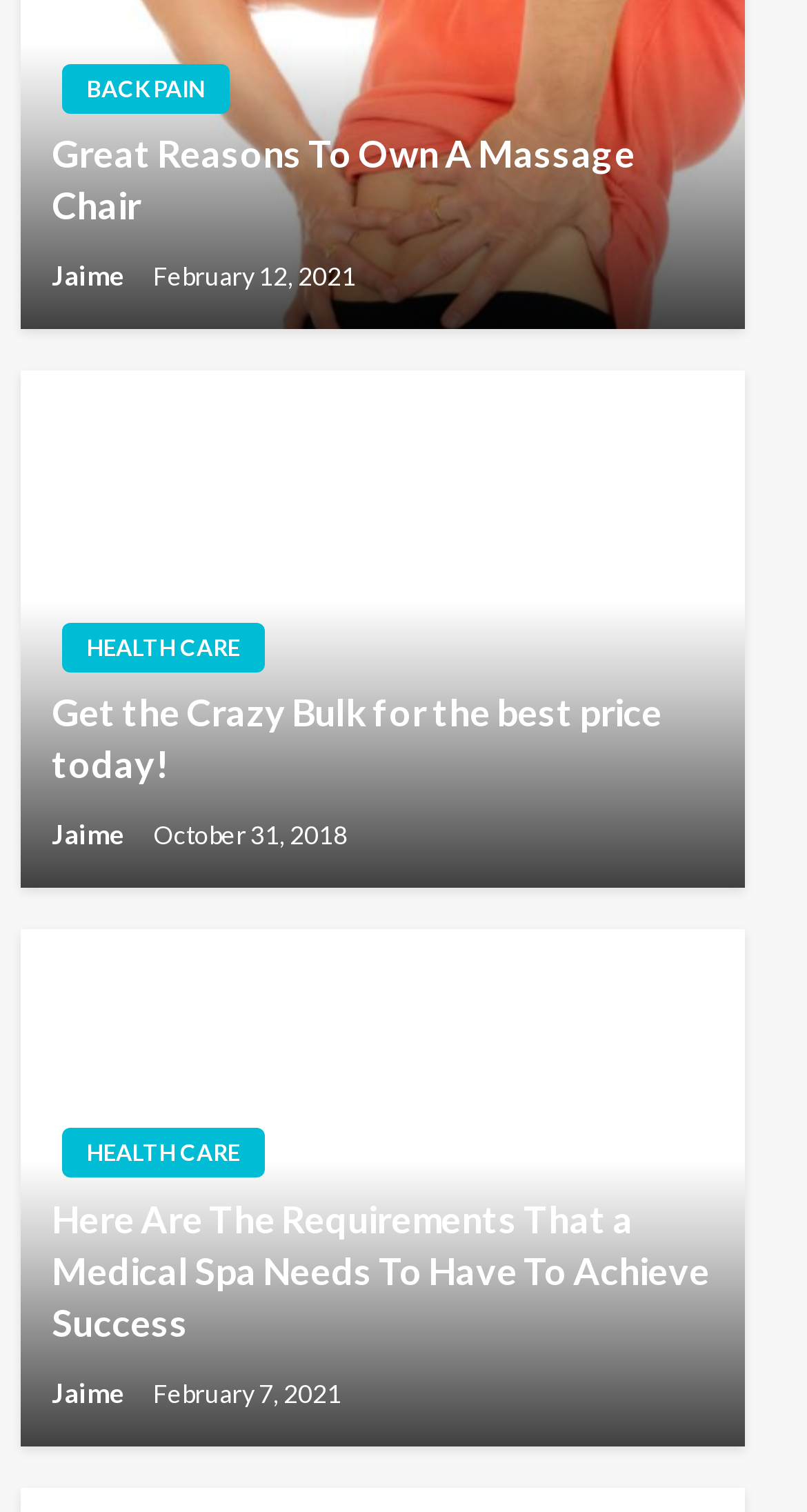Identify the bounding box of the UI element that matches this description: "Jaime".

[0.064, 0.541, 0.164, 0.563]